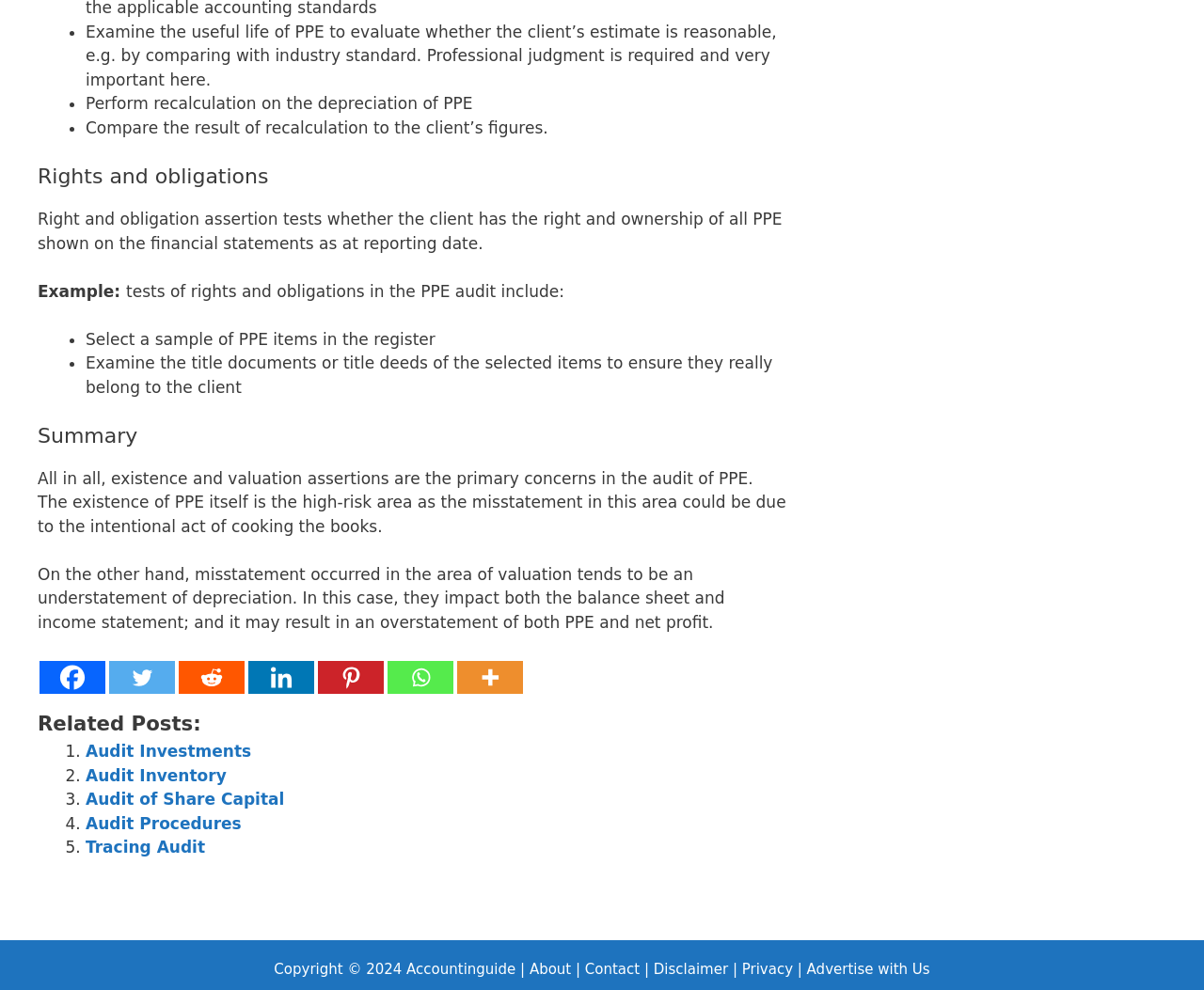What is the primary concern in the audit of PPE?
Please give a detailed and elaborate explanation in response to the question.

According to the webpage, existence and valuation assertions are the primary concerns in the audit of PPE. This is stated in the 'Summary' section, which highlights the importance of these assertions in the audit process.